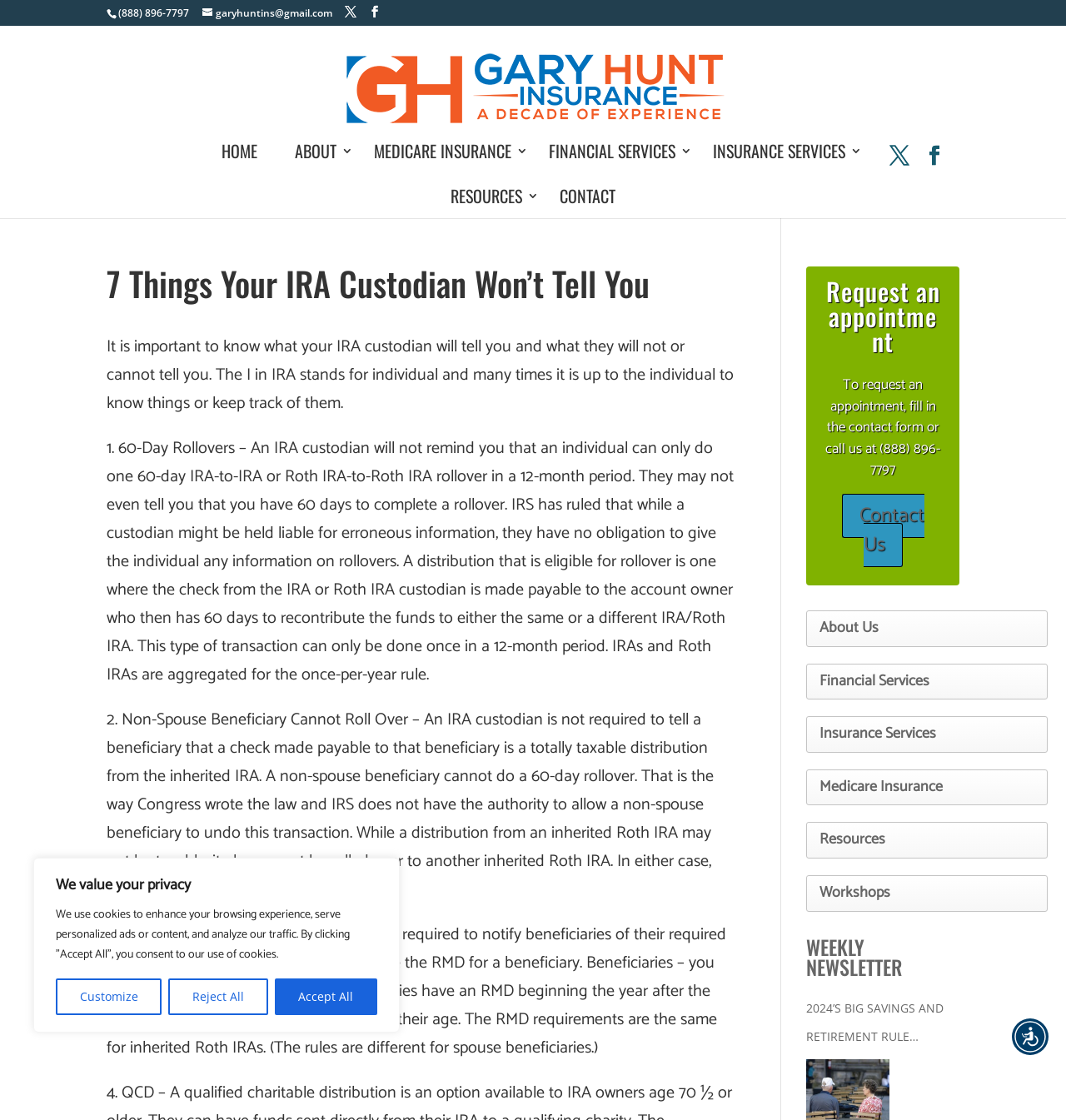Locate the bounding box coordinates of the element to click to perform the following action: 'Search for something'. The coordinates should be given as four float values between 0 and 1, in the form of [left, top, right, bottom].

[0.18, 0.023, 0.82, 0.024]